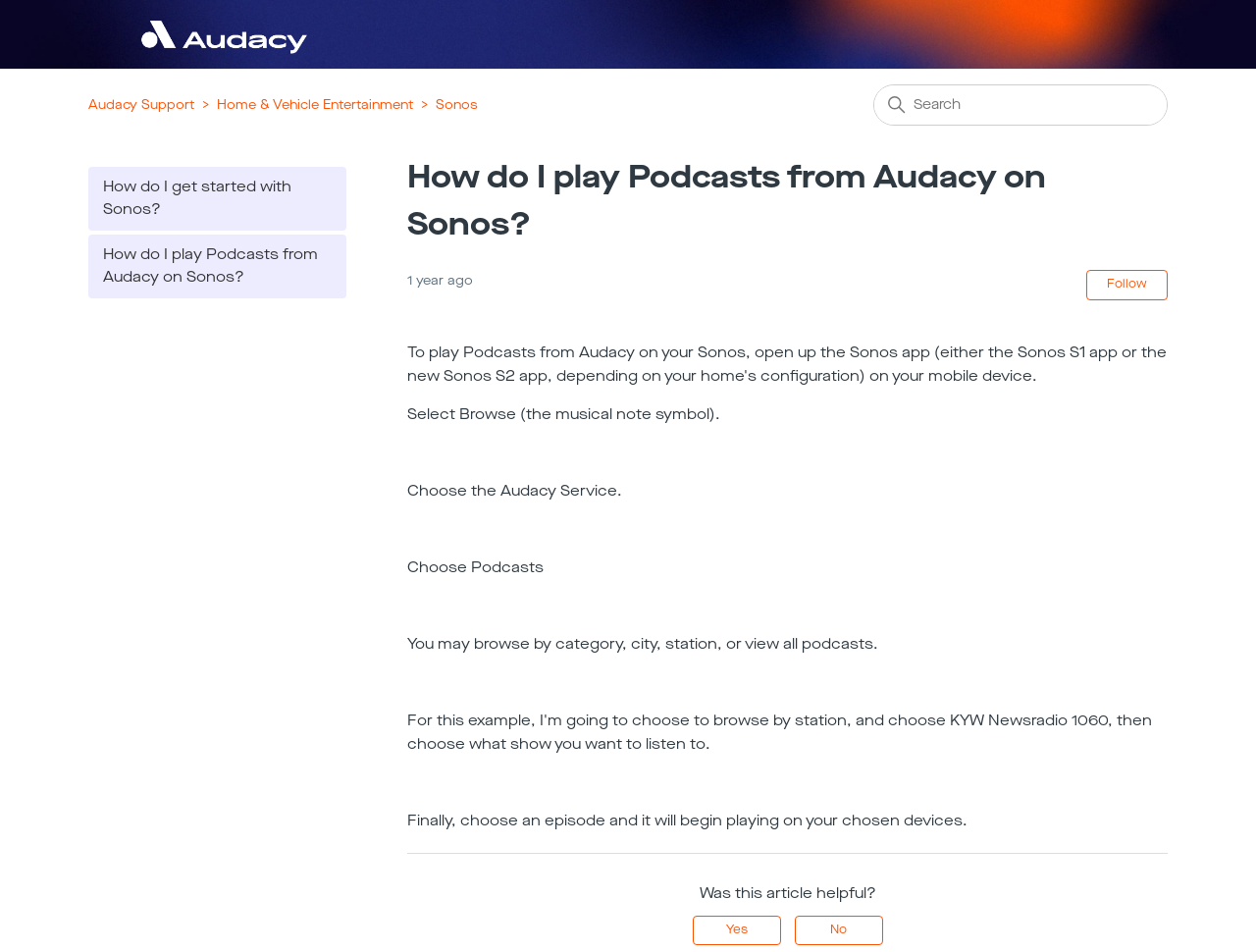What is the topic of this support article?
Provide a fully detailed and comprehensive answer to the question.

I determined the topic of this support article by reading the heading 'How do I play Podcasts from Audacy on Sonos?' which is prominently displayed on the webpage.